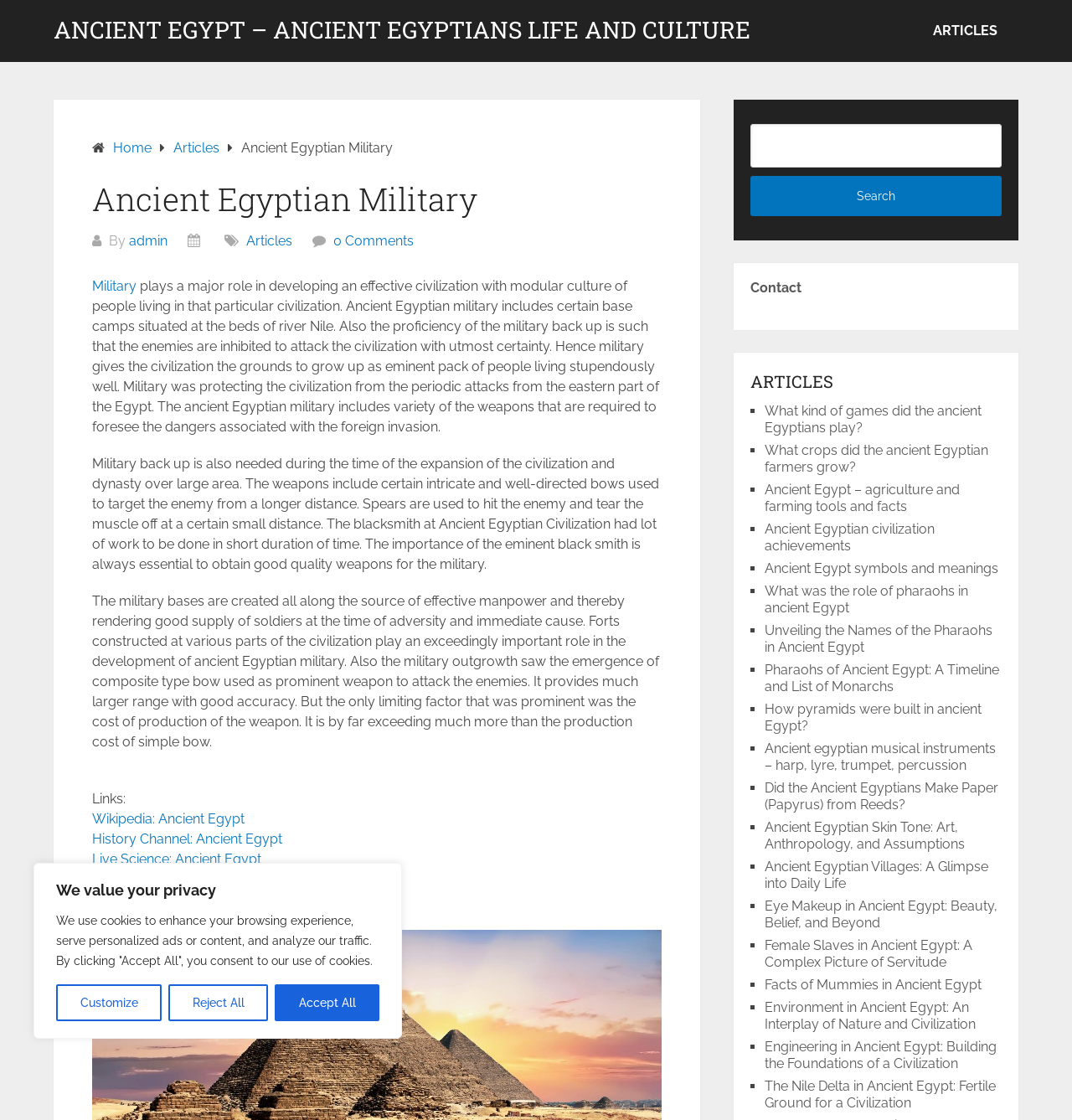What type of bow was used as a prominent weapon in ancient Egyptian military?
Answer the question with a single word or phrase by looking at the picture.

Composite type bow